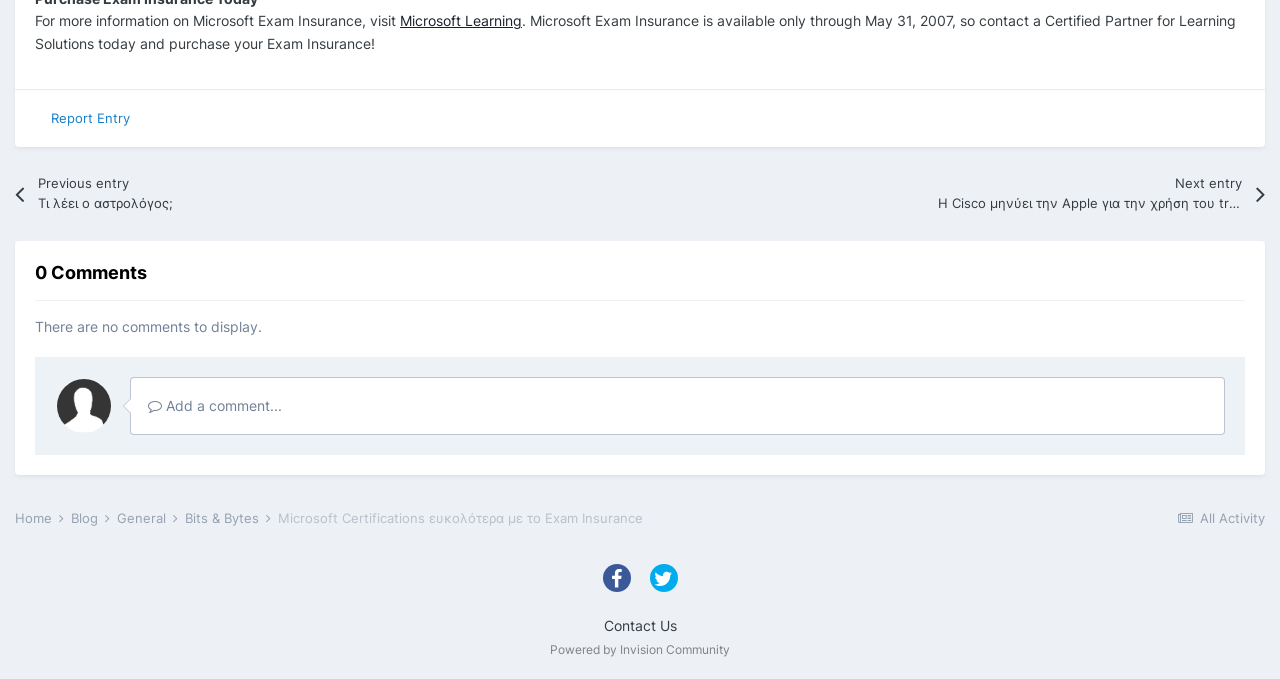What is the topic of the blog post?
Using the image as a reference, answer the question with a short word or phrase.

Microsoft Certifications